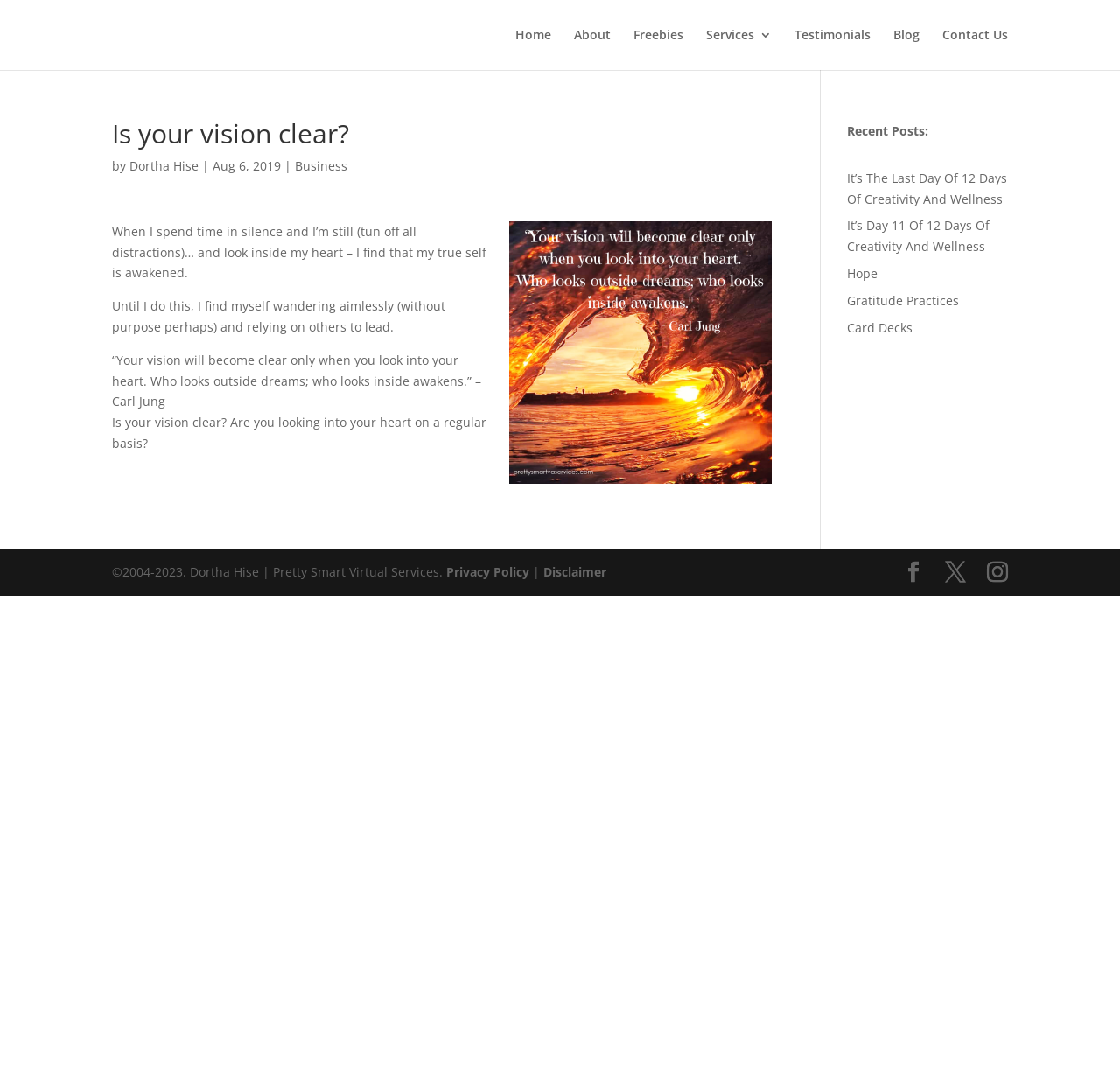Please locate the clickable area by providing the bounding box coordinates to follow this instruction: "check recent posts".

[0.756, 0.114, 0.829, 0.13]